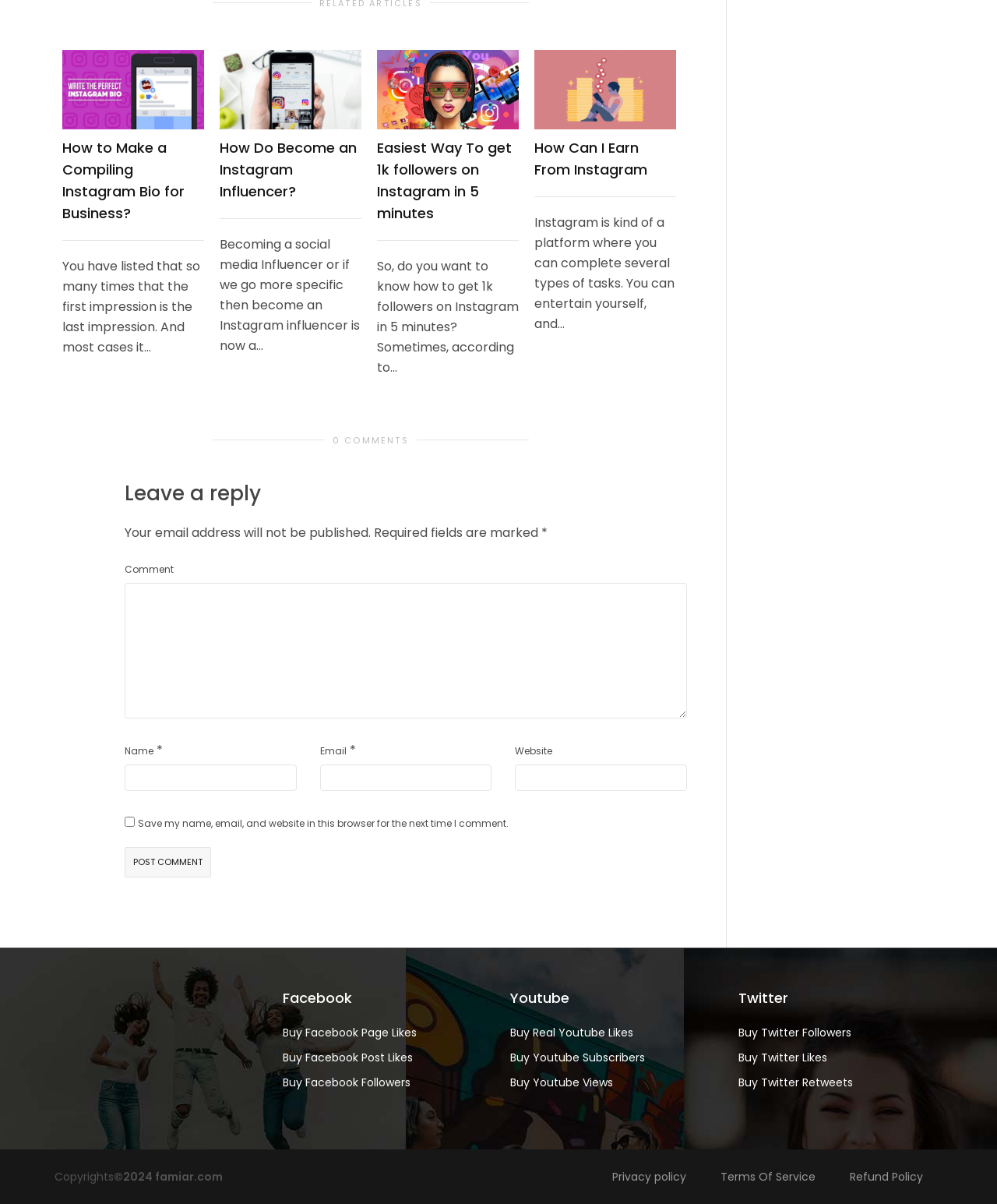What is the topic of the first article?
Please answer the question with a single word or phrase, referencing the image.

Instagram Bio